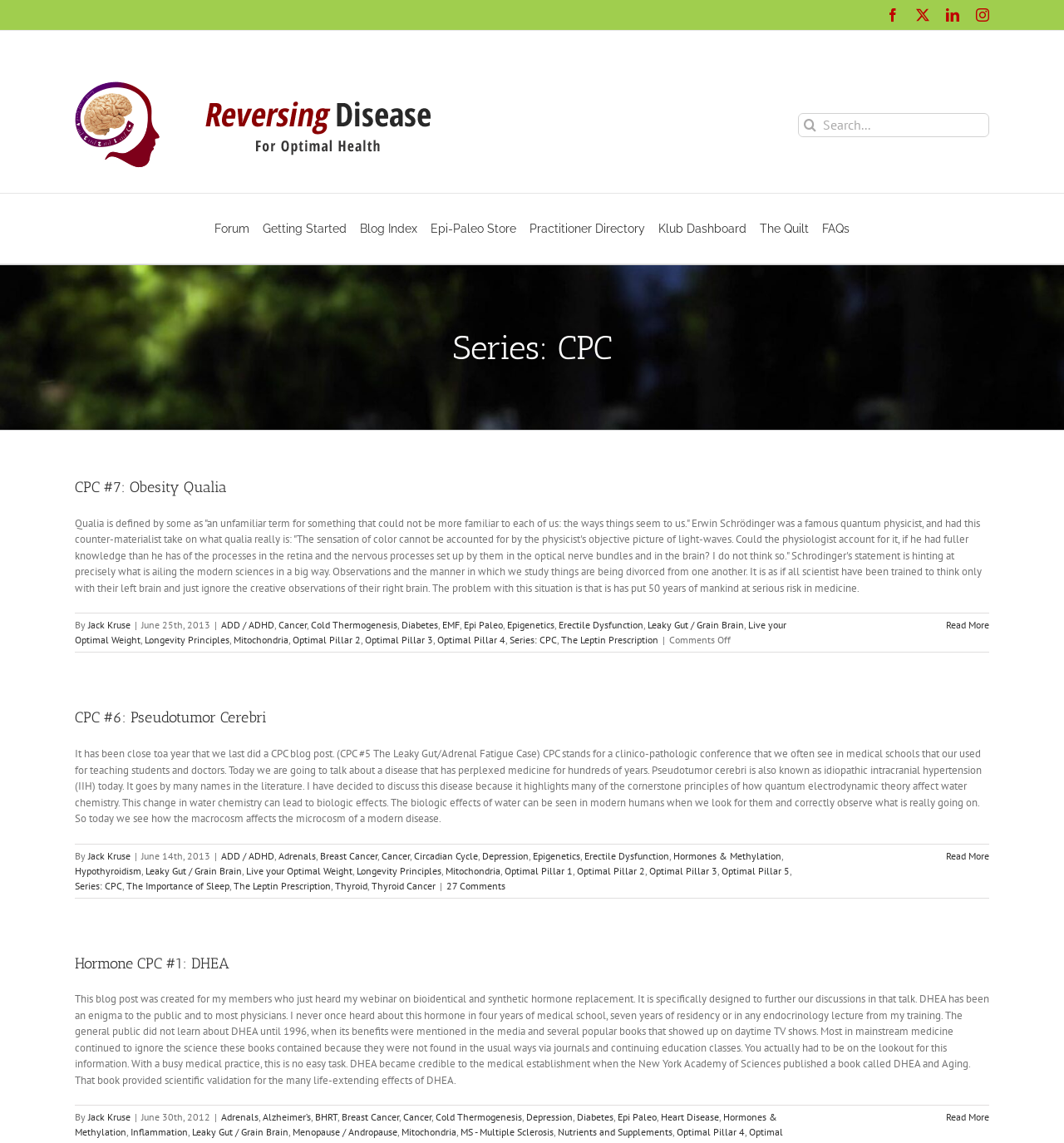Determine the bounding box coordinates in the format (top-left x, top-left y, bottom-right x, bottom-right y). Ensure all values are floating point numbers between 0 and 1. Identify the bounding box of the UI element described by: Jack Kruse

[0.083, 0.541, 0.123, 0.552]